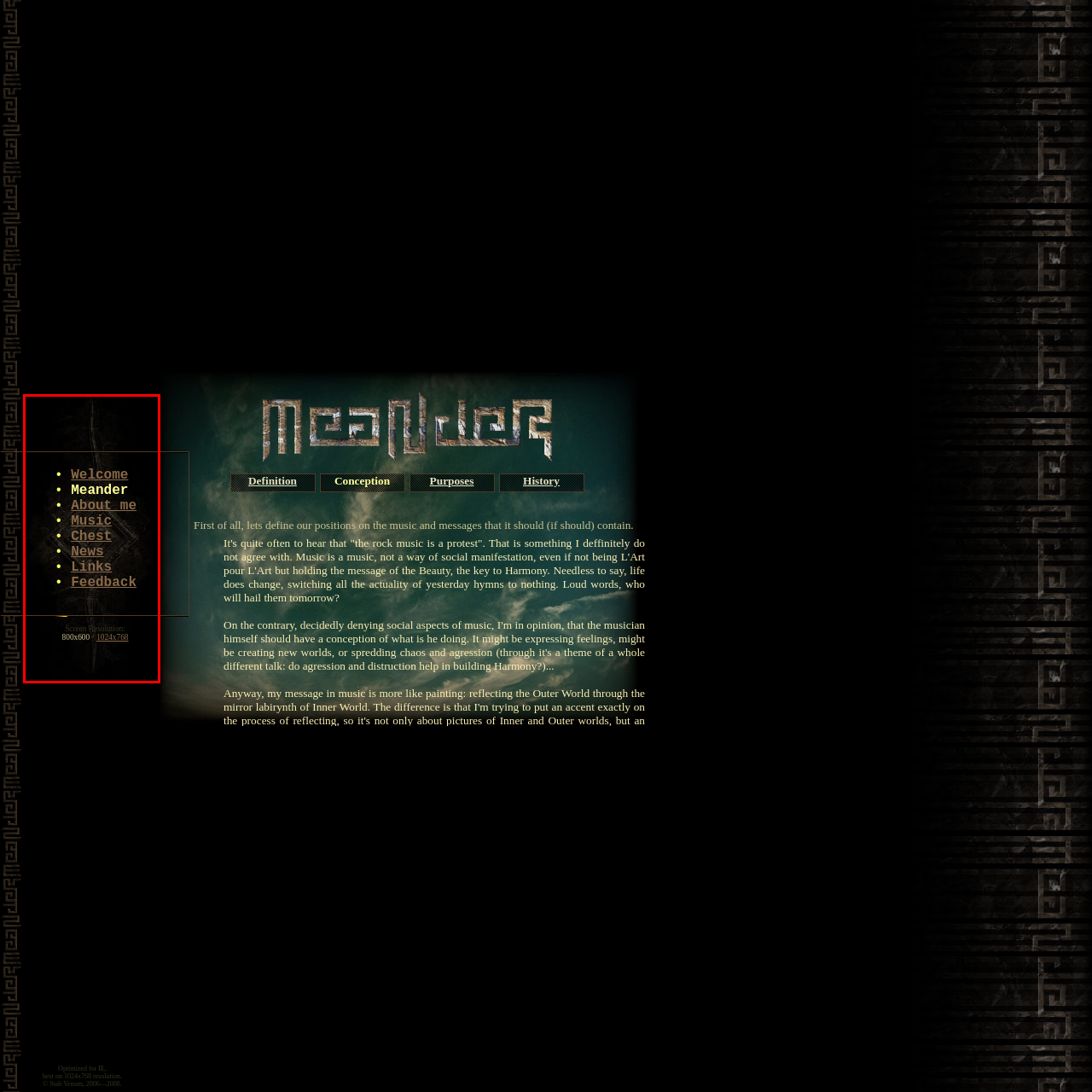How many links are in the sidebar menu?
Examine the image within the red bounding box and provide a comprehensive answer to the question.

The sidebar navigation menu features a list of 8 links, including 'Welcome', 'Meander', 'About me', 'Music', 'Chest', 'News', 'Links', and 'Feedback', each presented in a yellow font.